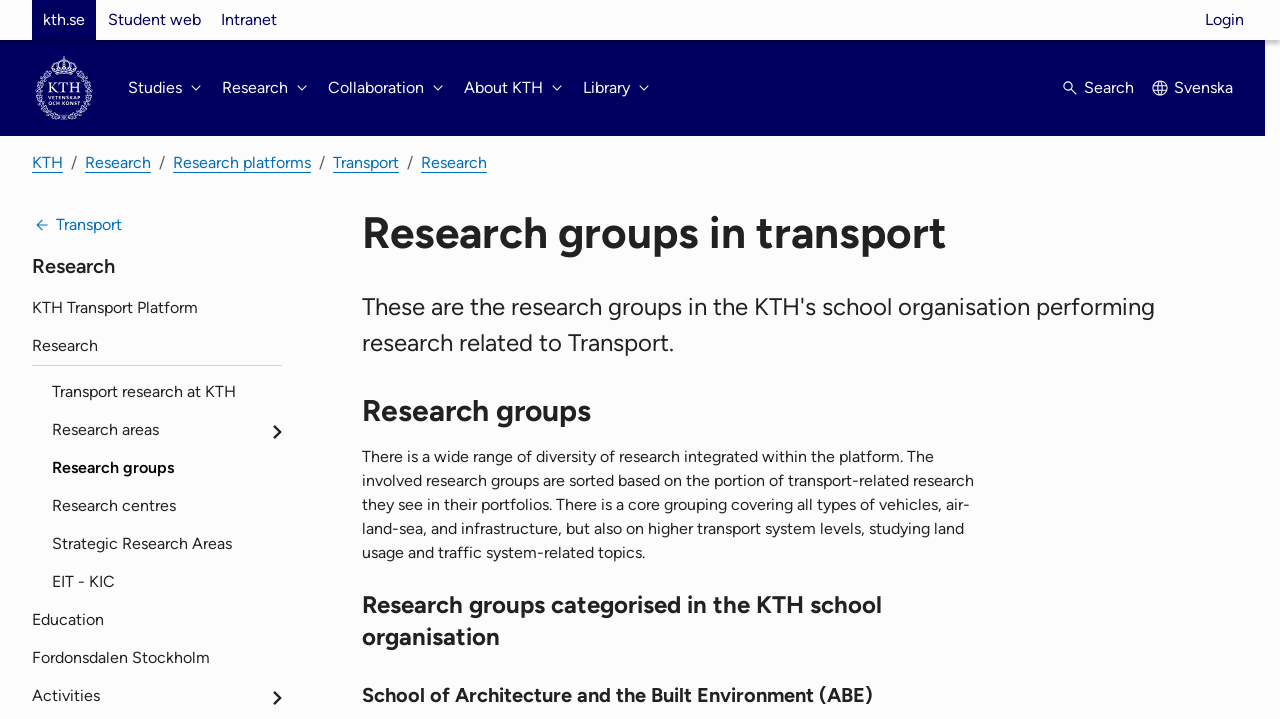Use a single word or phrase to answer the question: 
What is the topic of research that involves studying land usage and traffic system-related topics?

Higher transport system levels